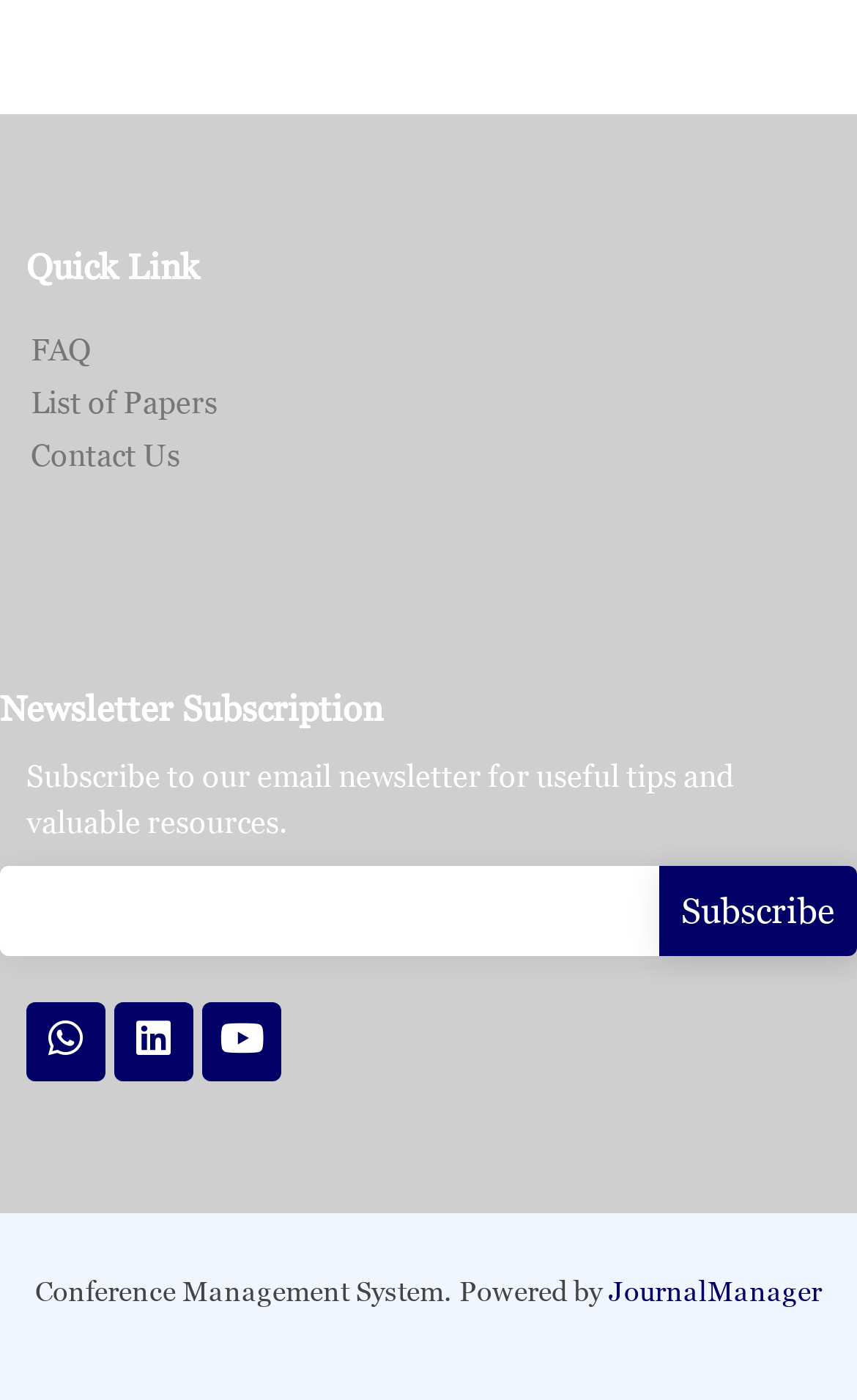Pinpoint the bounding box coordinates of the clickable element to carry out the following instruction: "View the list of papers."

[0.036, 0.276, 0.254, 0.298]